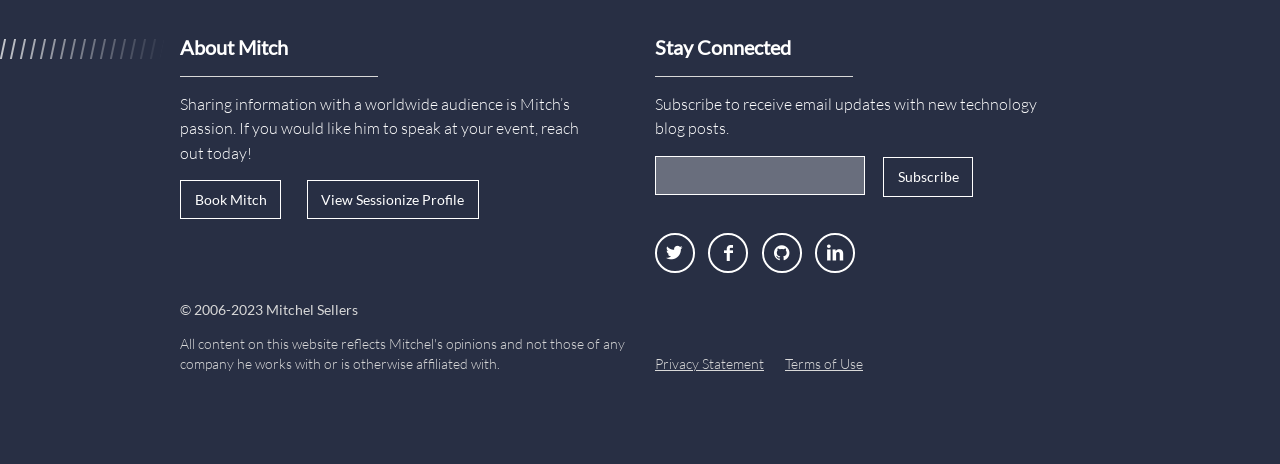Identify the bounding box coordinates of the area that should be clicked in order to complete the given instruction: "Subscribe". The bounding box coordinates should be four float numbers between 0 and 1, i.e., [left, top, right, bottom].

[0.69, 0.339, 0.76, 0.425]